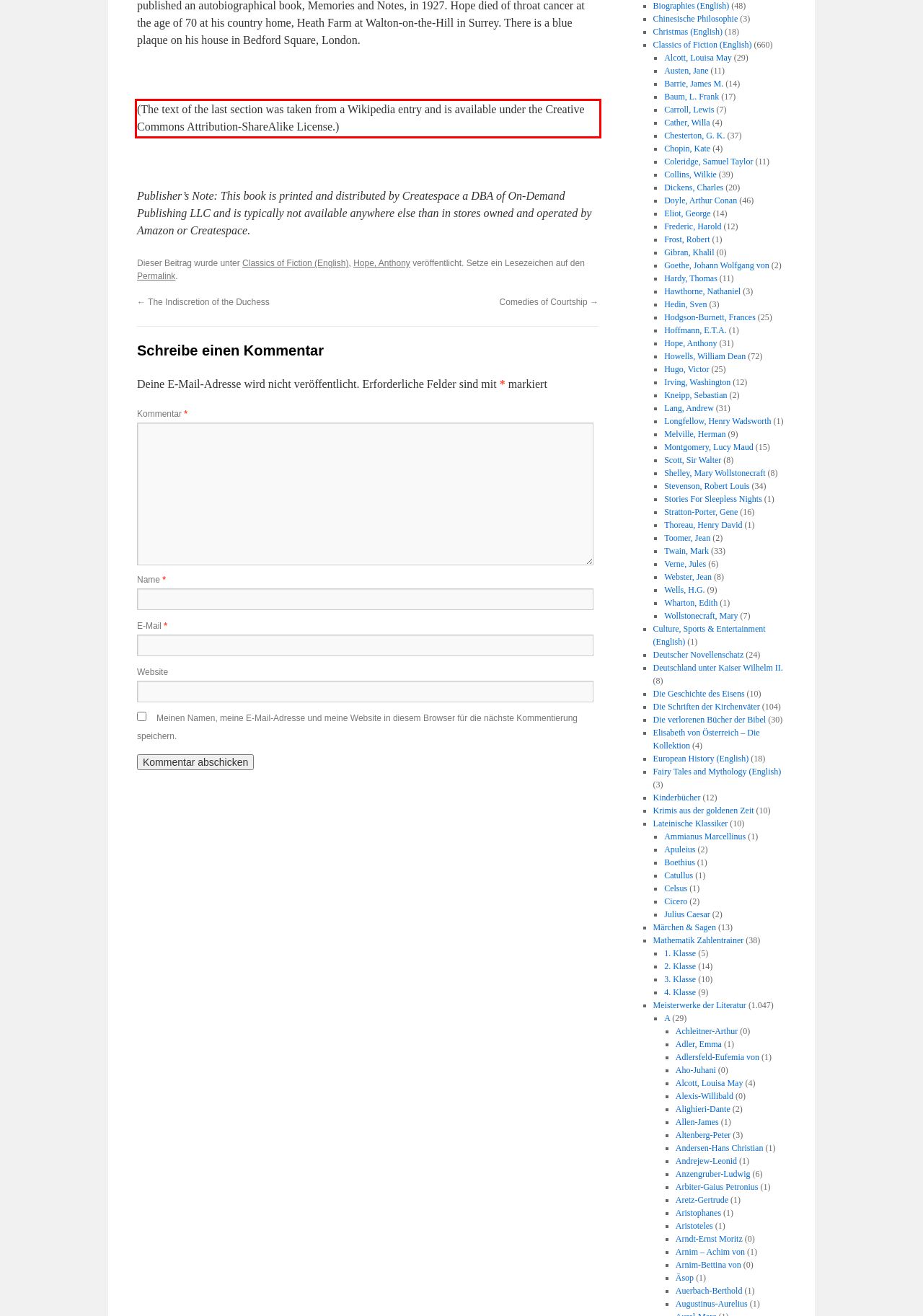Please perform OCR on the text content within the red bounding box that is highlighted in the provided webpage screenshot.

(The text of the last section was taken from a Wikipedia entry and is available under the Creative Commons Attribution-ShareAlike License.)